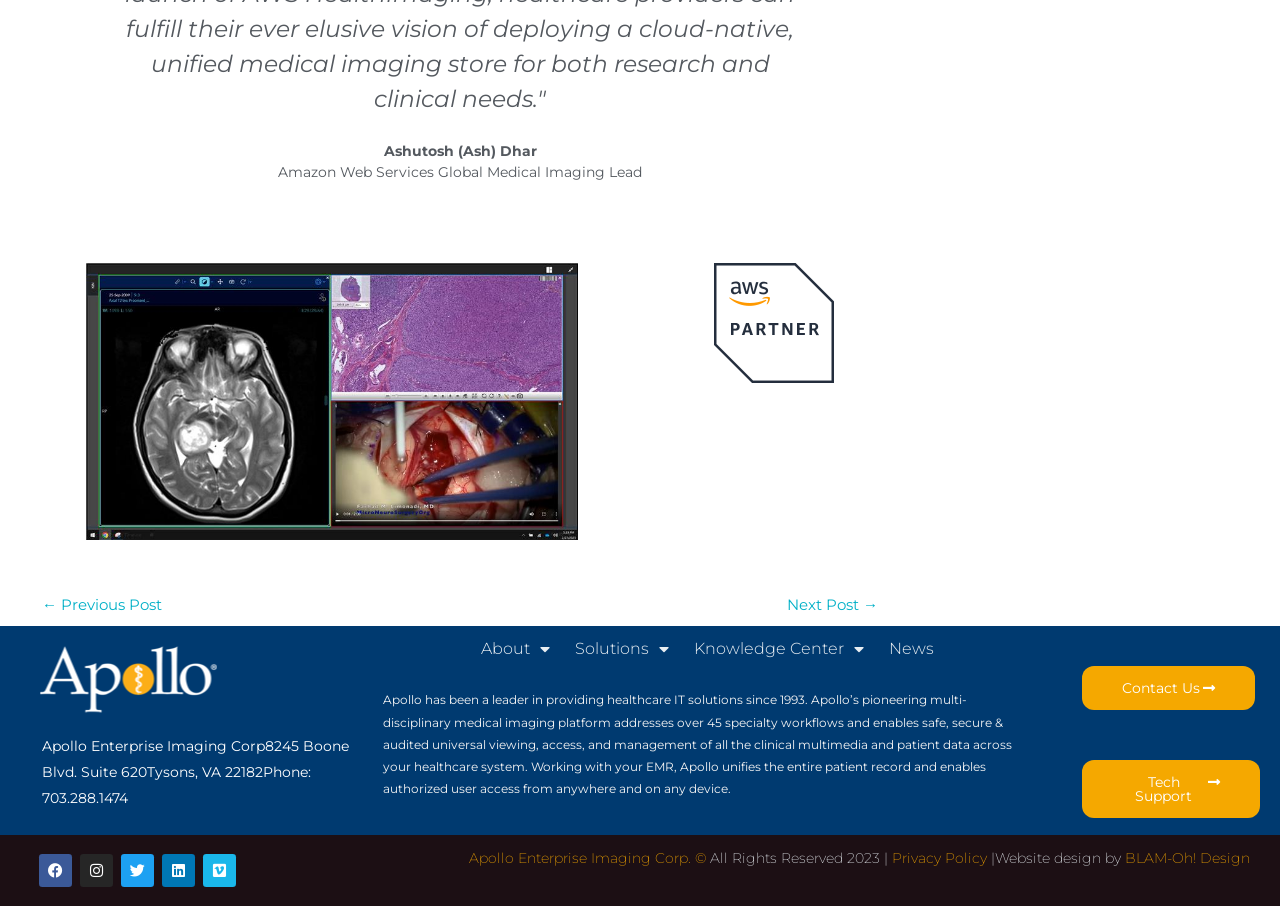Determine the bounding box coordinates for the area you should click to complete the following instruction: "Follow Apollo on Facebook".

[0.03, 0.943, 0.056, 0.979]